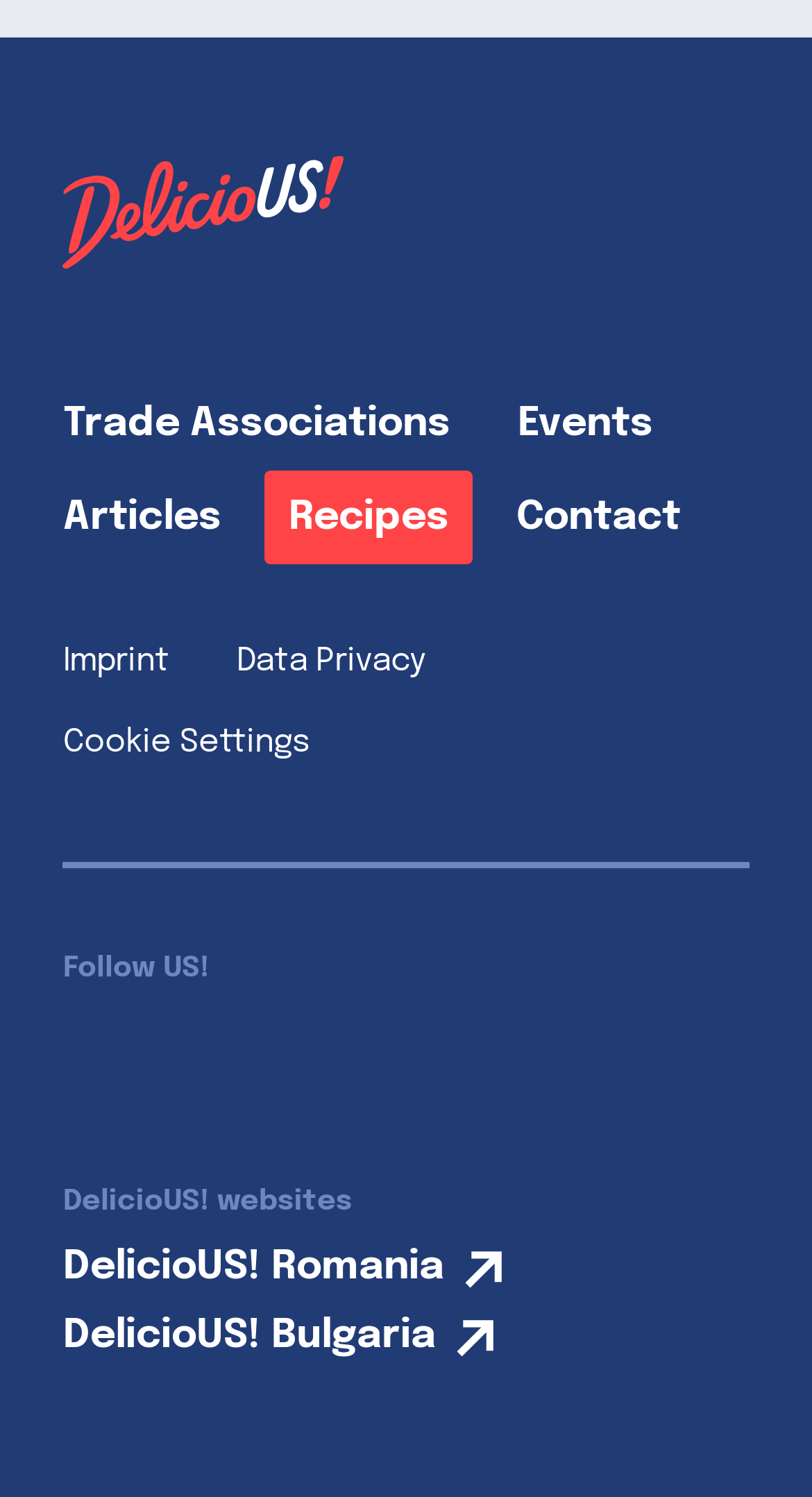Based on the element description Events, identify the bounding box coordinates for the UI element. The coordinates should be in the format (top-left x, top-left y, bottom-right x, bottom-right y) and within the 0 to 1 range.

[0.638, 0.269, 0.804, 0.296]